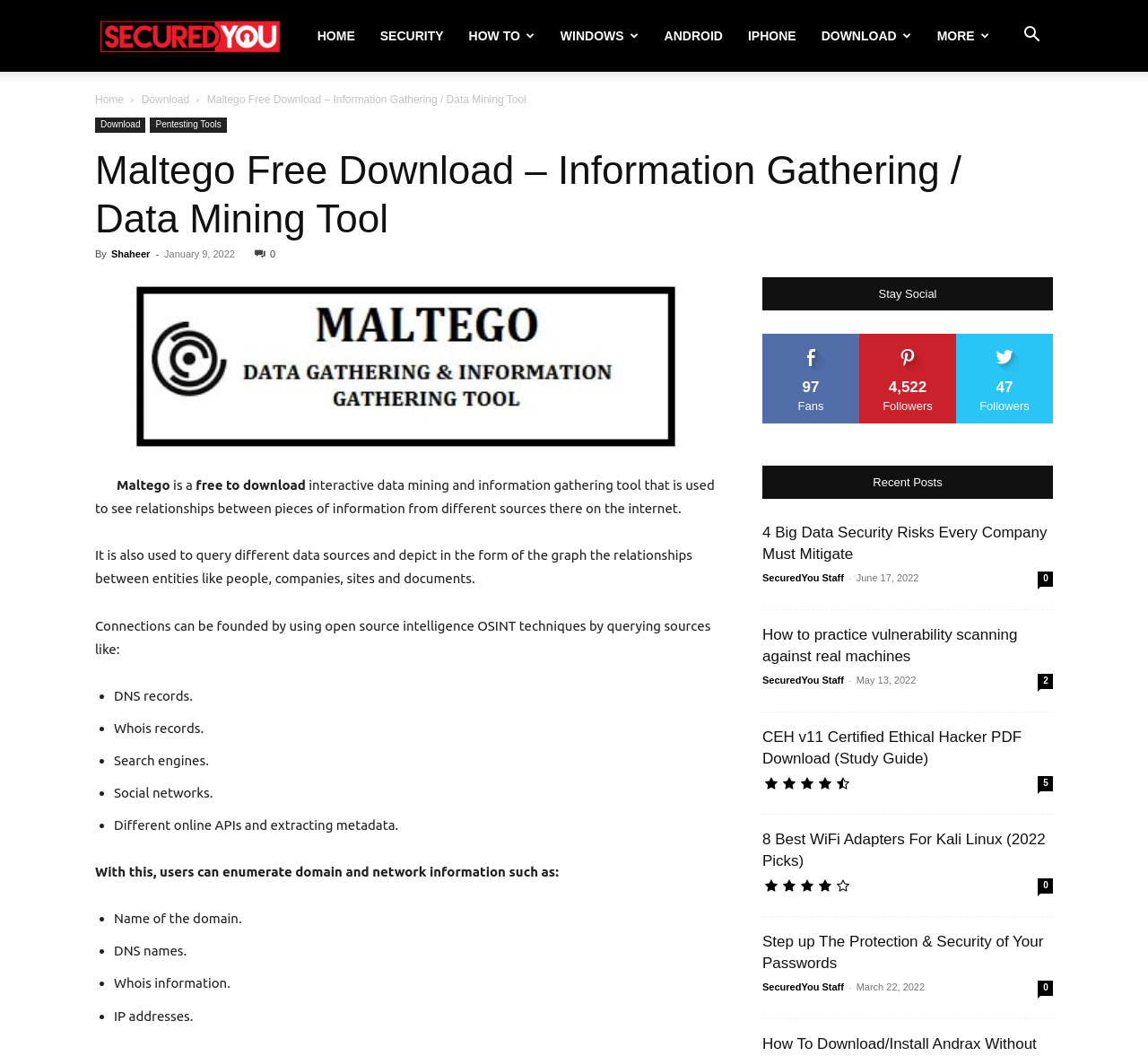What are the sources used by Maltego?
Respond with a short answer, either a single word or a phrase, based on the image.

DNS records, Whois records, etc.